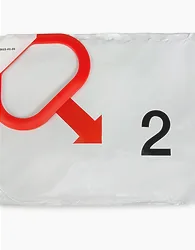Give an elaborate caption for the image.

The image showcases the packaging of the "Physio Control LIFEPAK CR2 AED Electrode Pads." The design features a prominent red arrow pointing downwards, accompanied by a distinct red outline or frame. In the bottom right corner, a bold black number "2" indicates the specified quantity or model number. This product is integral for the functioning of the LIFEPAK CR2 defibrillator, designed to provide high-quality care in urgent situations. The clear and straightforward design of the packaging emphasizes its functional purpose, making it easily identifiable for medical personnel and emergency responders.